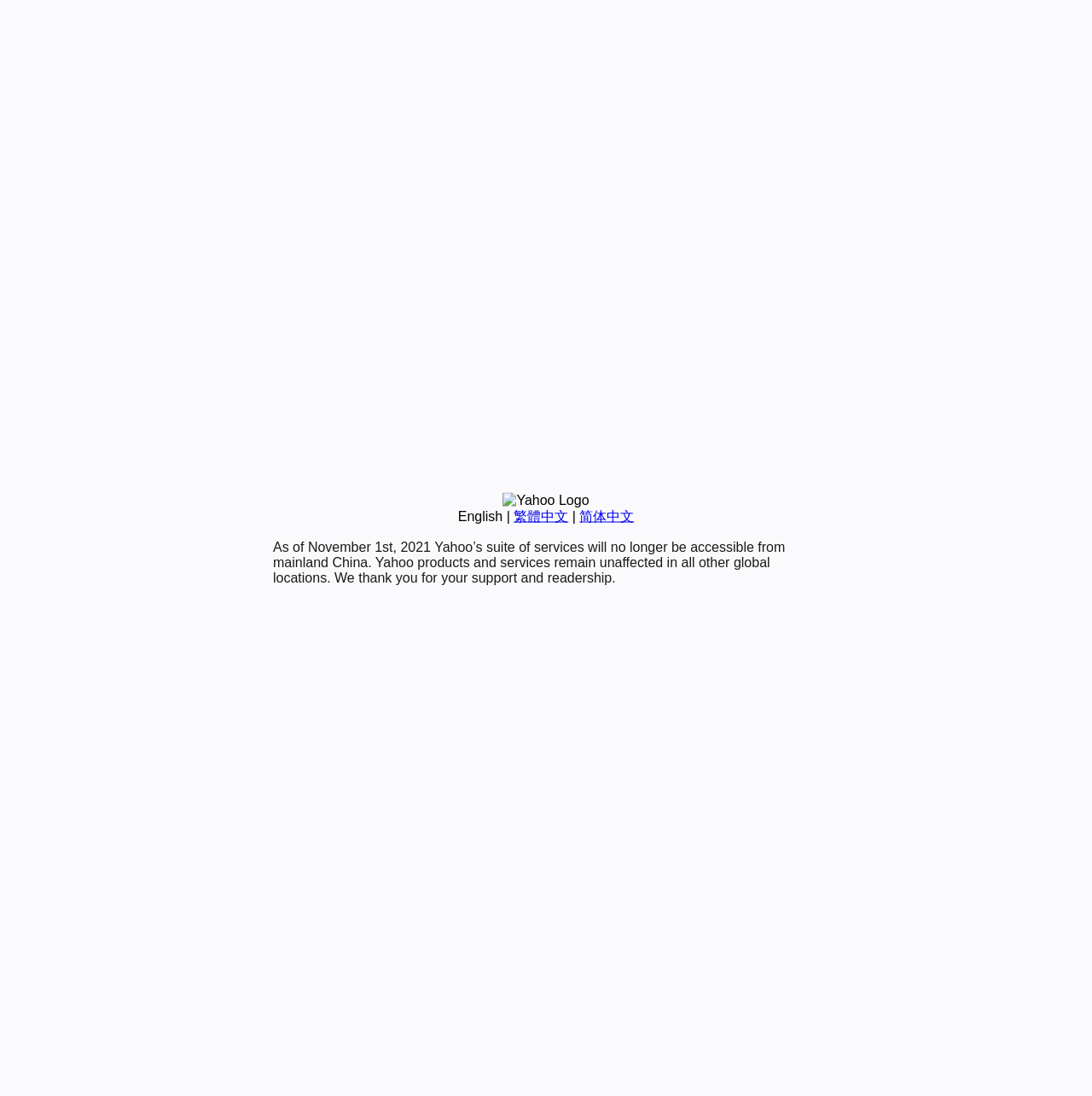Identify the bounding box for the described UI element. Provide the coordinates in (top-left x, top-left y, bottom-right x, bottom-right y) format with values ranging from 0 to 1: 简体中文

[0.531, 0.464, 0.581, 0.477]